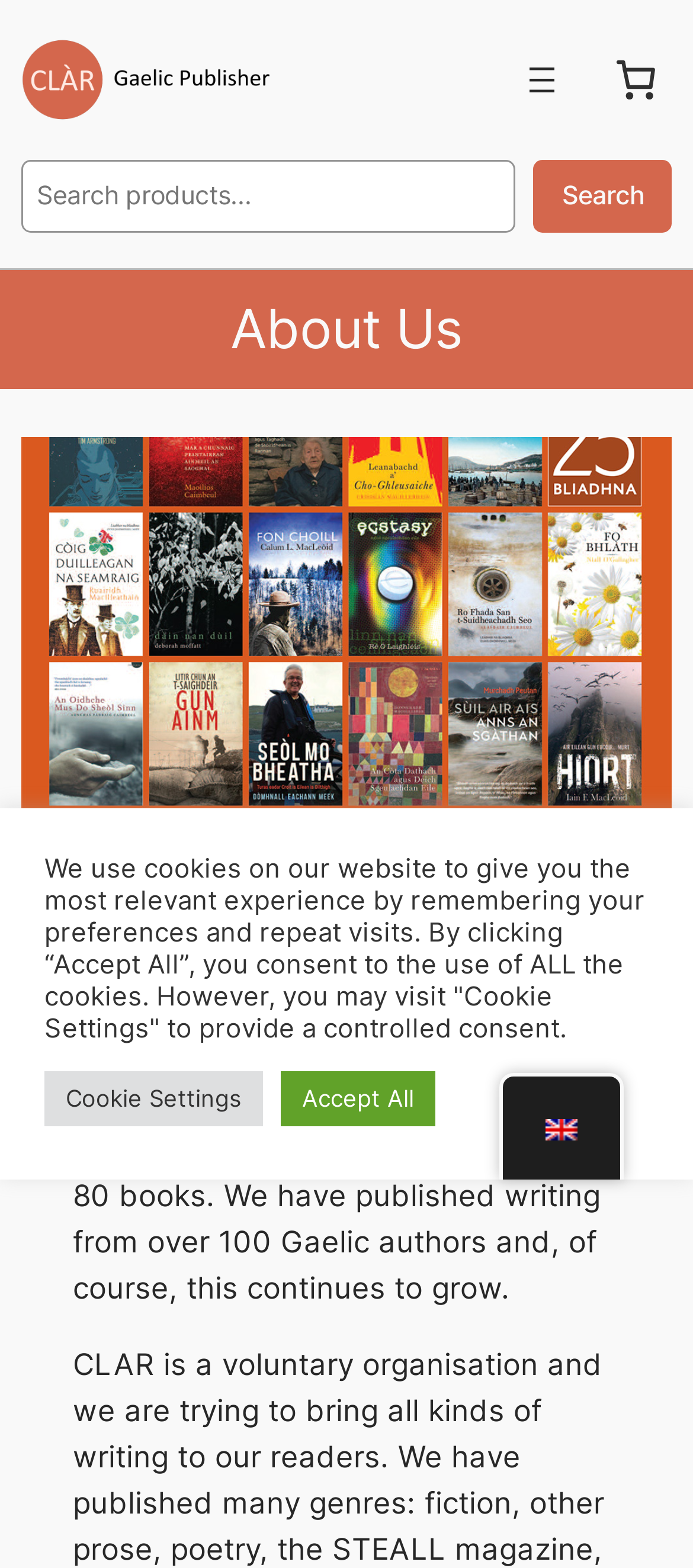Please specify the bounding box coordinates in the format (top-left x, top-left y, bottom-right x, bottom-right y), with values ranging from 0 to 1. Identify the bounding box for the UI component described as follows: parent_node: Search name="s" placeholder="Search products..."

[0.03, 0.102, 0.744, 0.149]